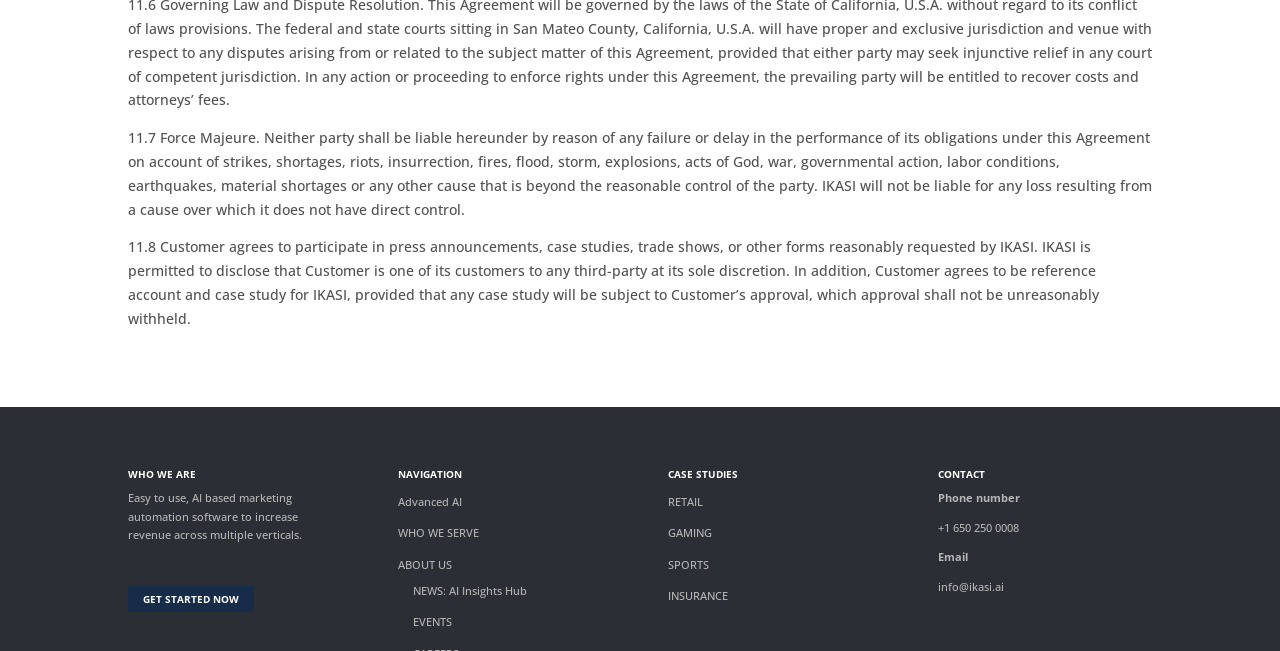Please locate the bounding box coordinates of the element that should be clicked to achieve the given instruction: "Learn about WHO WE ARE".

[0.1, 0.72, 0.267, 0.751]